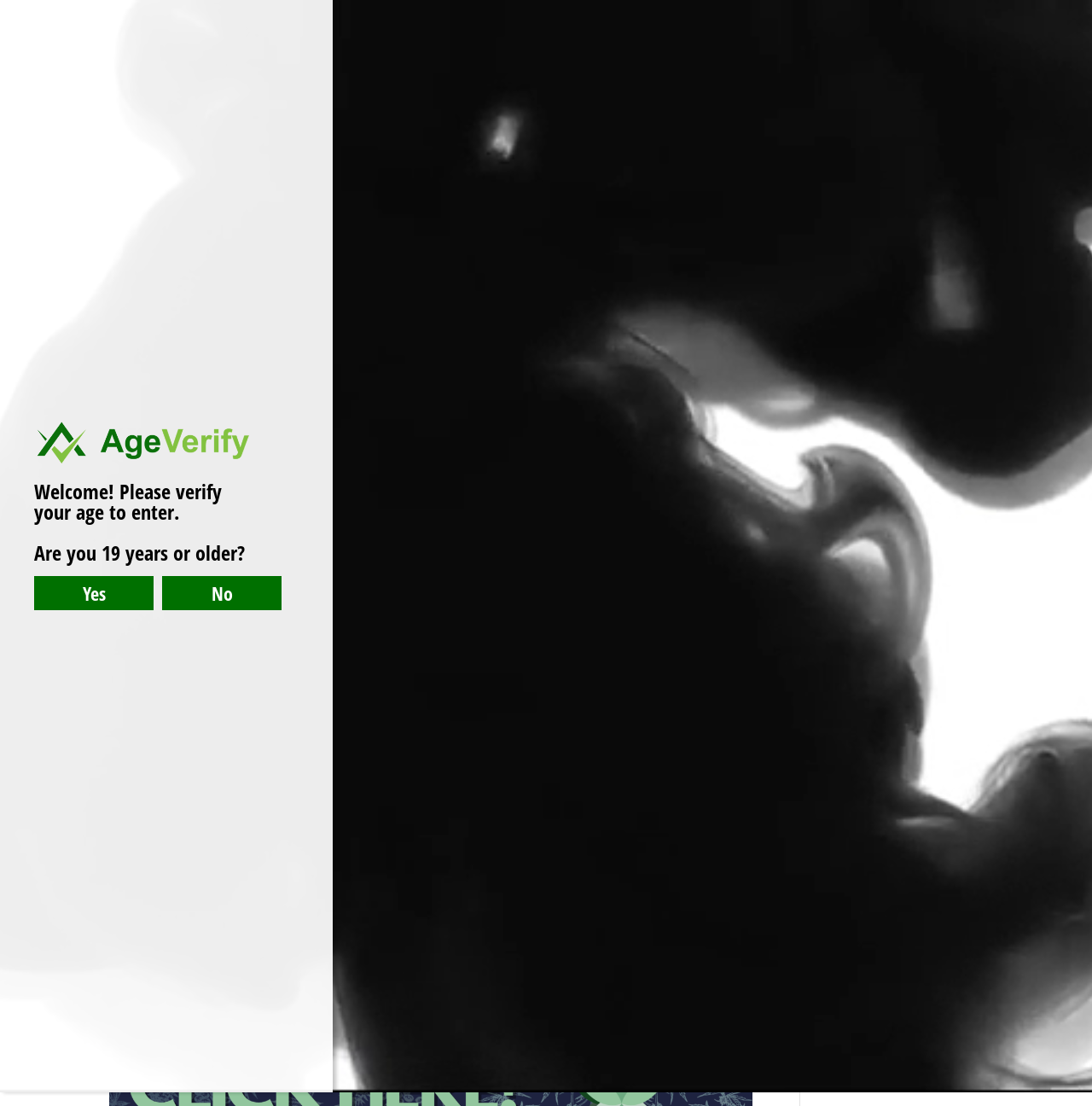Bounding box coordinates are specified in the format (top-left x, top-left y, bottom-right x, bottom-right y). All values are floating point numbers bounded between 0 and 1. Please provide the bounding box coordinate of the region this sentence describes: parent_node: Home value="Yes"

[0.031, 0.521, 0.141, 0.552]